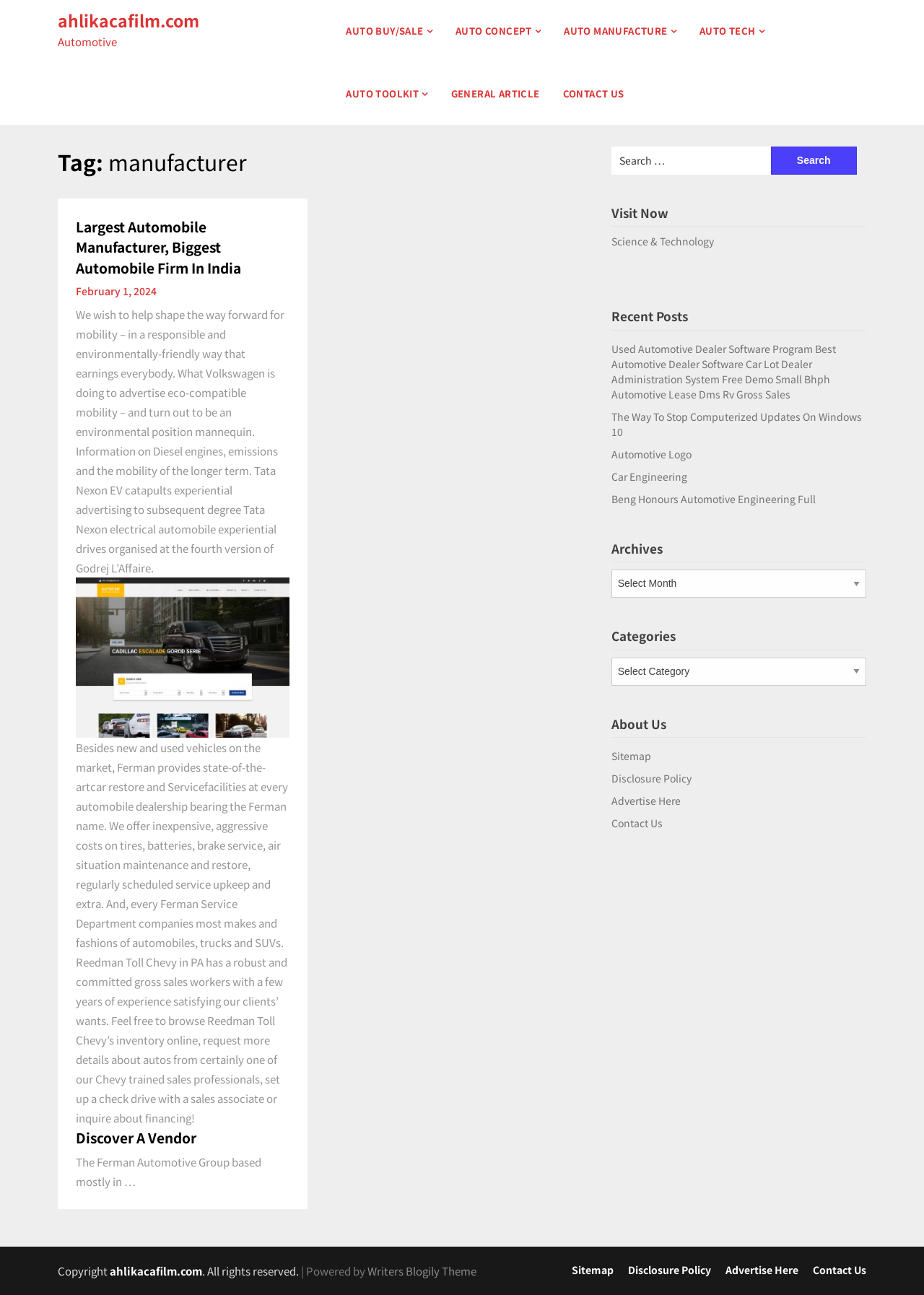Kindly respond to the following question with a single word or a brief phrase: 
What is the function of the 'Archives' dropdown menu?

To access archived content